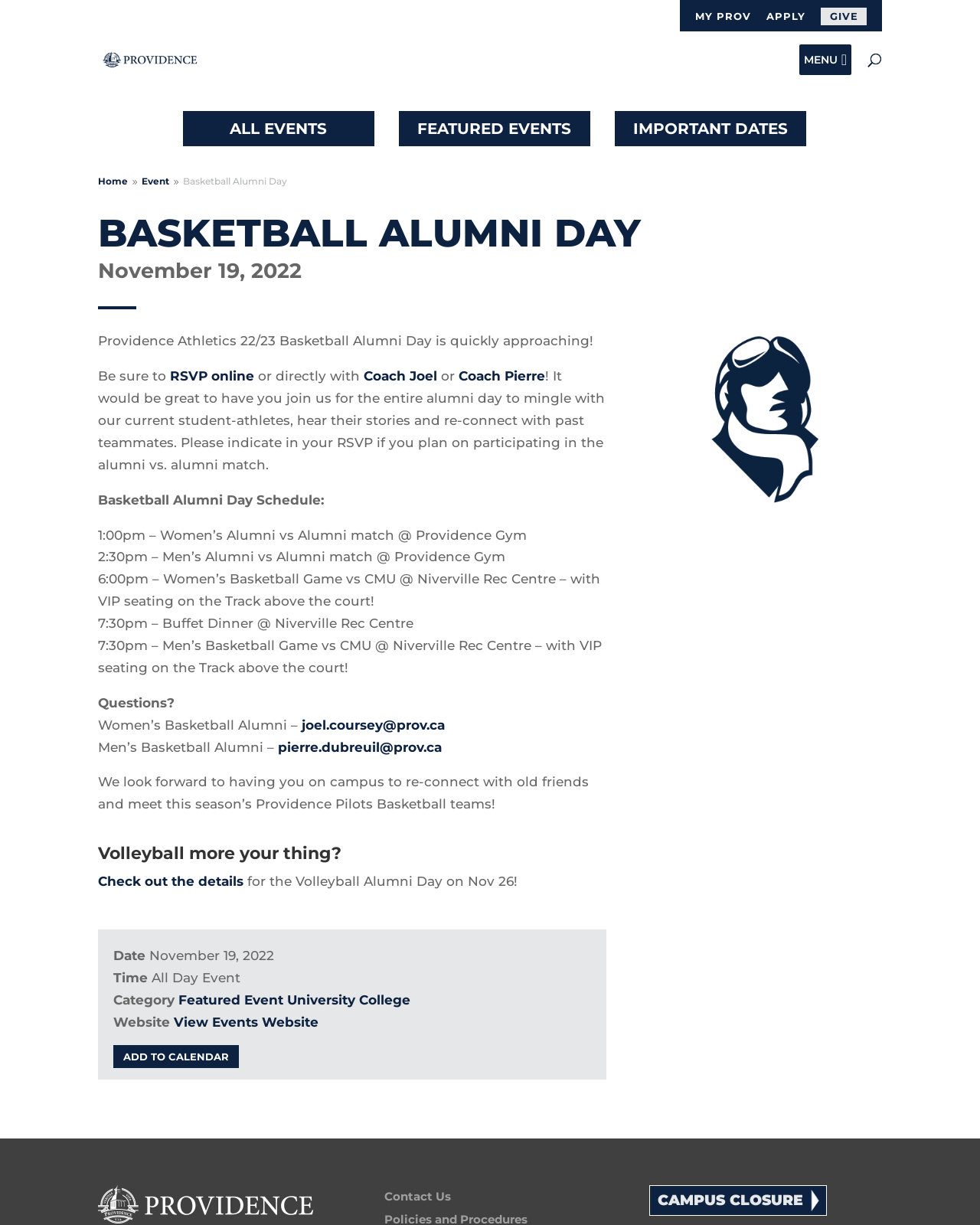Using the information in the image, give a detailed answer to the following question: What is the date of the Basketball Alumni Day?

I found the answer by looking at the text in the article section, specifically the sentence 'November 19, 2022' which is mentioned as the date of the event.